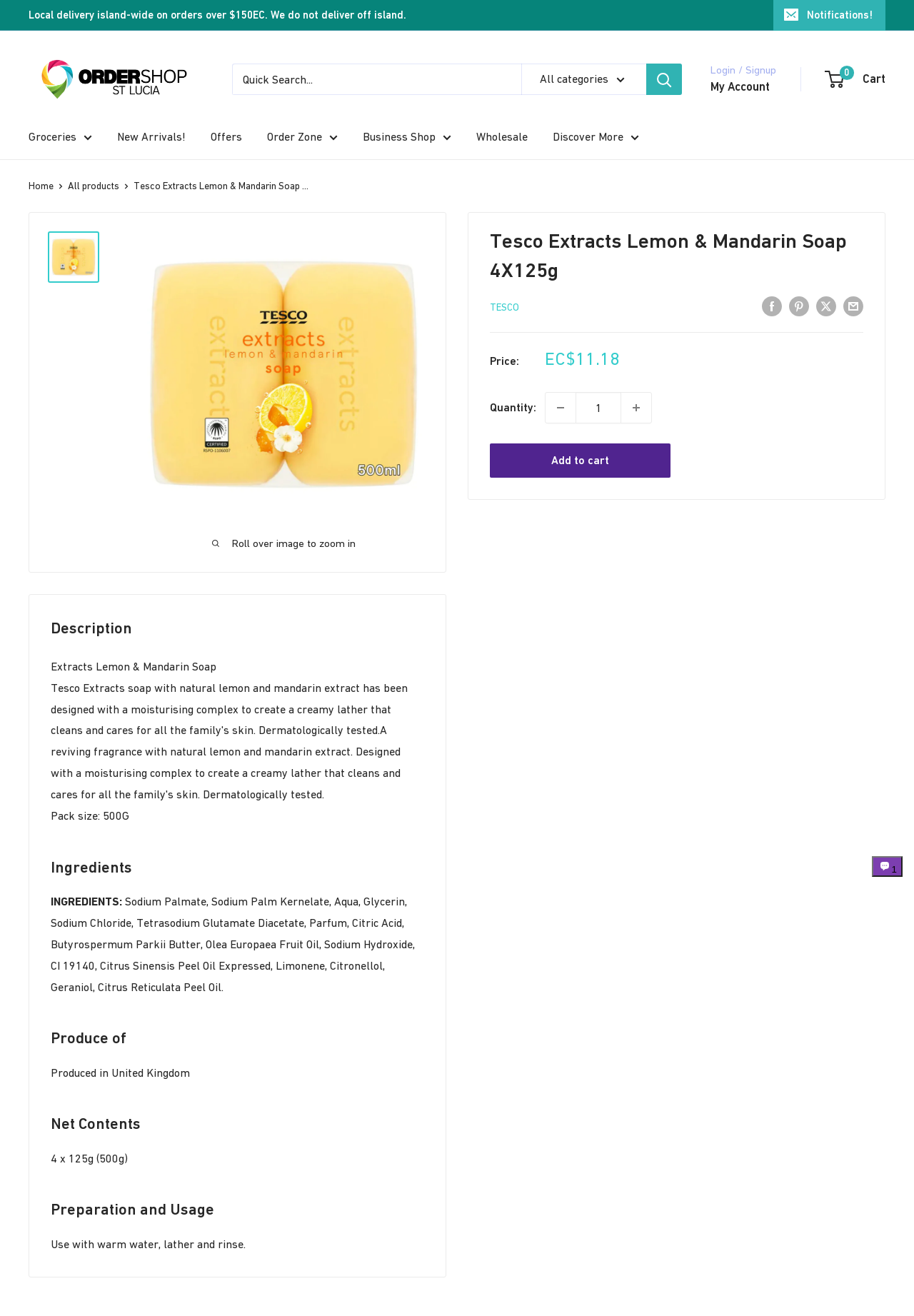Offer a meticulous description of the webpage's structure and content.

This webpage is about a product, specifically Tesco Extracts Lemon & Mandarin Soap, which is a soap with natural lemon and mandarin extract designed to create a creamy lather that cleans and cares for the skin. 

At the top of the page, there is a navigation bar with links to different sections of the website, including "Groceries", "New Arrivals!", "Offers", and more. Below the navigation bar, there is a search bar where users can input keywords to search for products. 

On the left side of the page, there is a breadcrumb navigation showing the path from the homepage to the current product page. Below the breadcrumb navigation, there is a large image of the product, with a link to zoom in on the image. 

On the right side of the page, there is a section with product information, including the product name, price, and quantity selector. Users can add the product to their cart from this section. 

Below the product information section, there are several headings, including "Description", "Ingredients", "Produce of", "Net Contents", and "Preparation and Usage", each with corresponding text describing the product. 

At the bottom of the page, there is a chat window where users can interact with the online store's customer support.